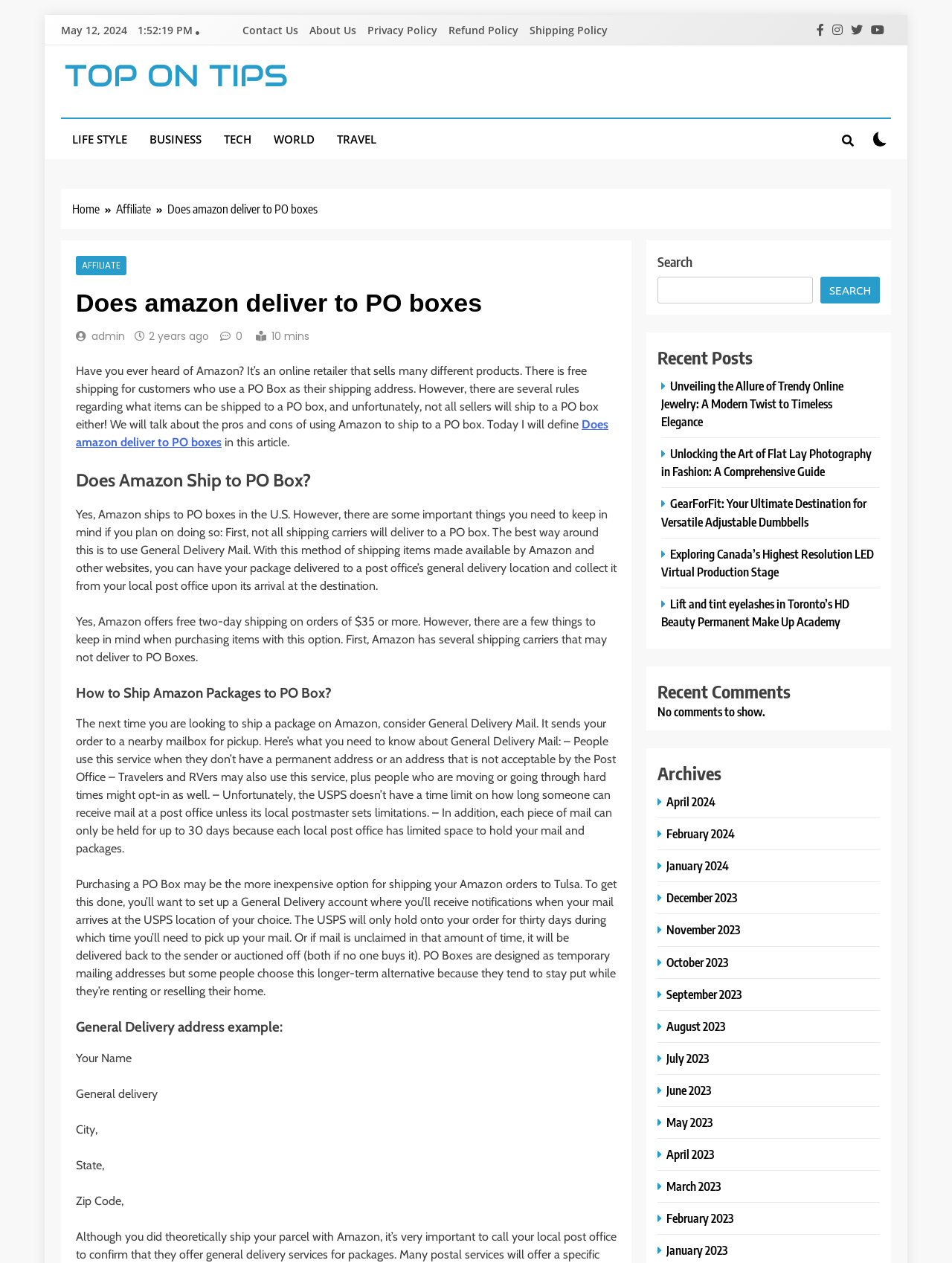What is the alternative to using a PO Box?
Please give a detailed answer to the question using the information shown in the image.

The article suggests that General Delivery Mail is an alternative to using a PO Box. This service allows you to receive mail at a post office, and you can pick it up at your convenience.